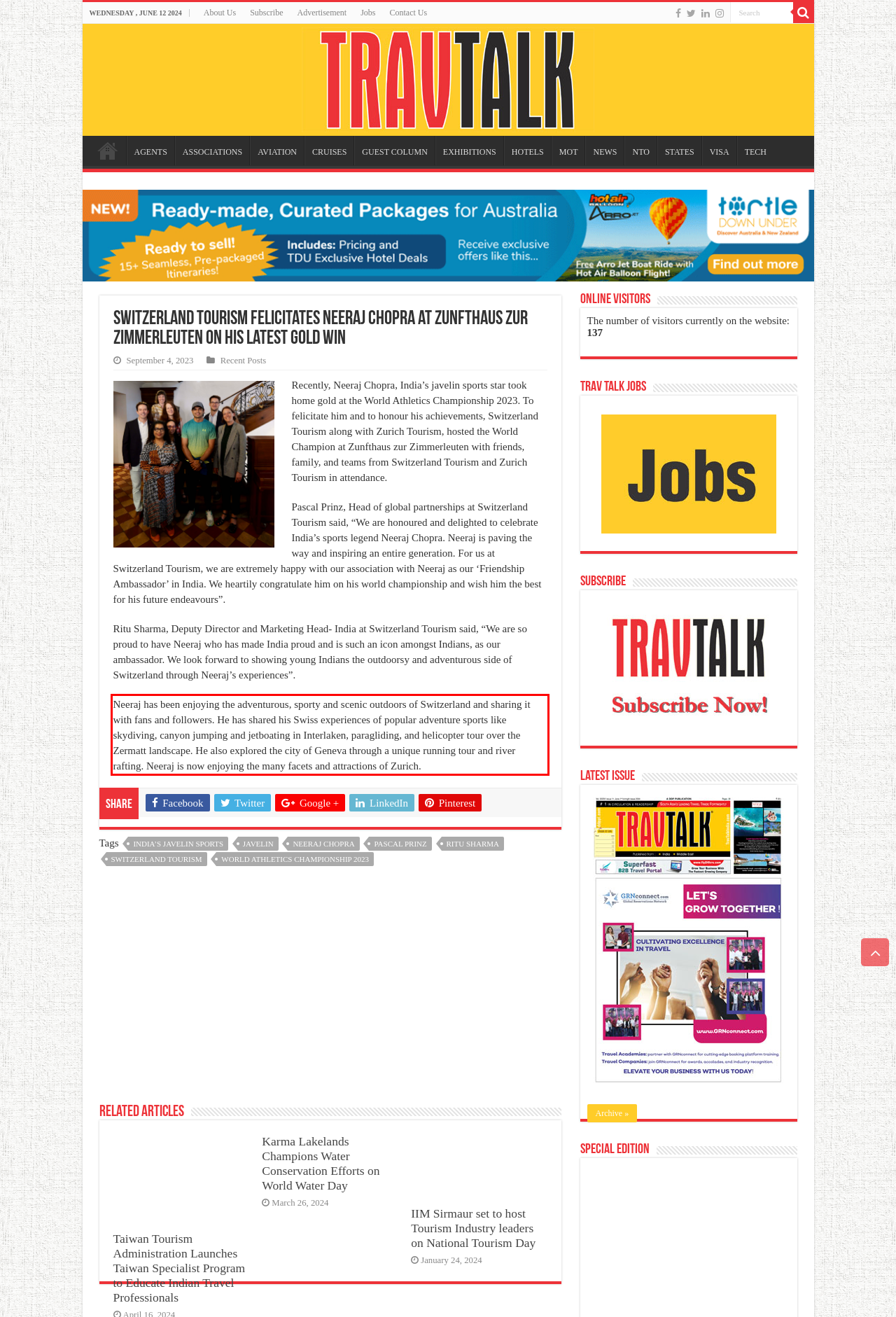You have a screenshot with a red rectangle around a UI element. Recognize and extract the text within this red bounding box using OCR.

Neeraj has been enjoying the adventurous, sporty and scenic outdoors of Switzerland and sharing it with fans and followers. He has shared his Swiss experiences of popular adventure sports like skydiving, canyon jumping and jetboating in Interlaken, paragliding, and helicopter tour over the Zermatt landscape. He also explored the city of Geneva through a unique running tour and river rafting. Neeraj is now enjoying the many facets and attractions of Zurich.